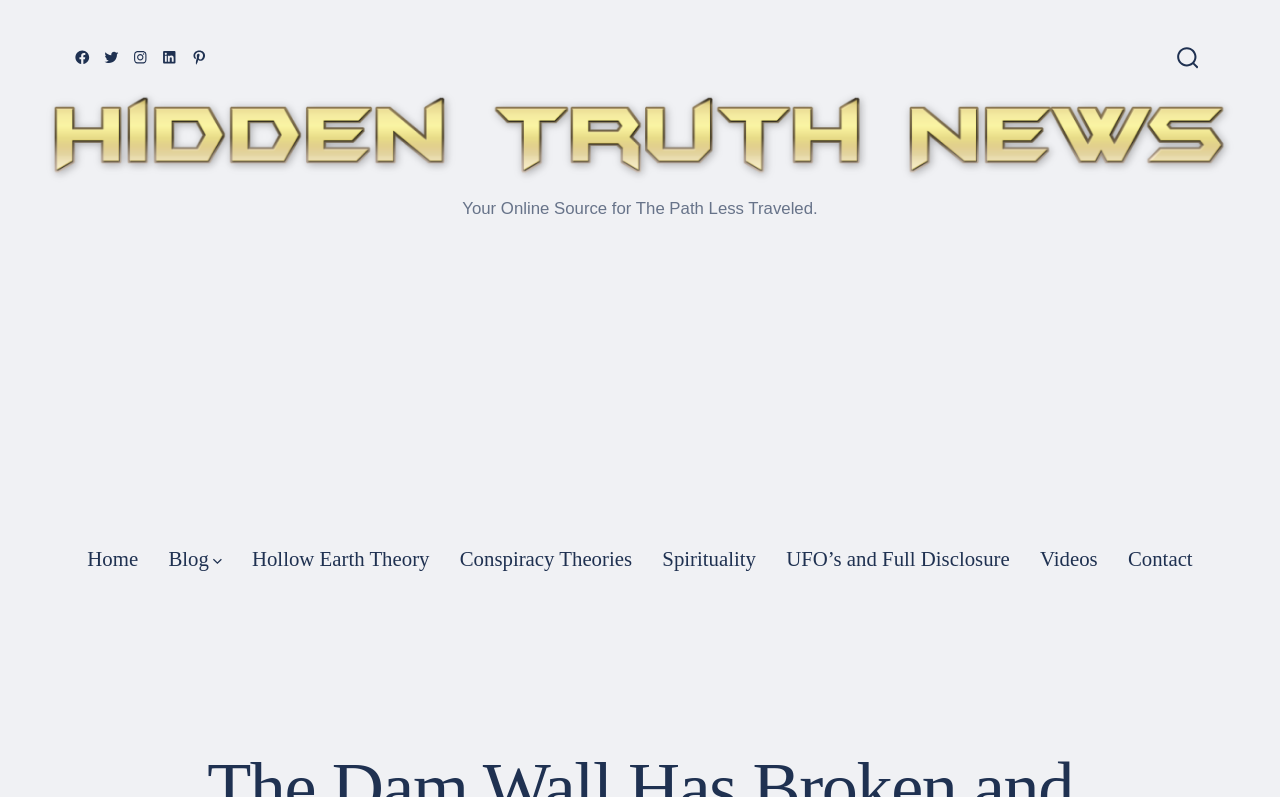What are the main categories available on the website?
Based on the image, answer the question in a detailed manner.

I determined the main categories by looking at the navigation element with links to different sections of the website, including Home, Blog, Hollow Earth Theory, Conspiracy Theories, Spirituality, UFO's and Full Disclosure, Videos, and Contact.